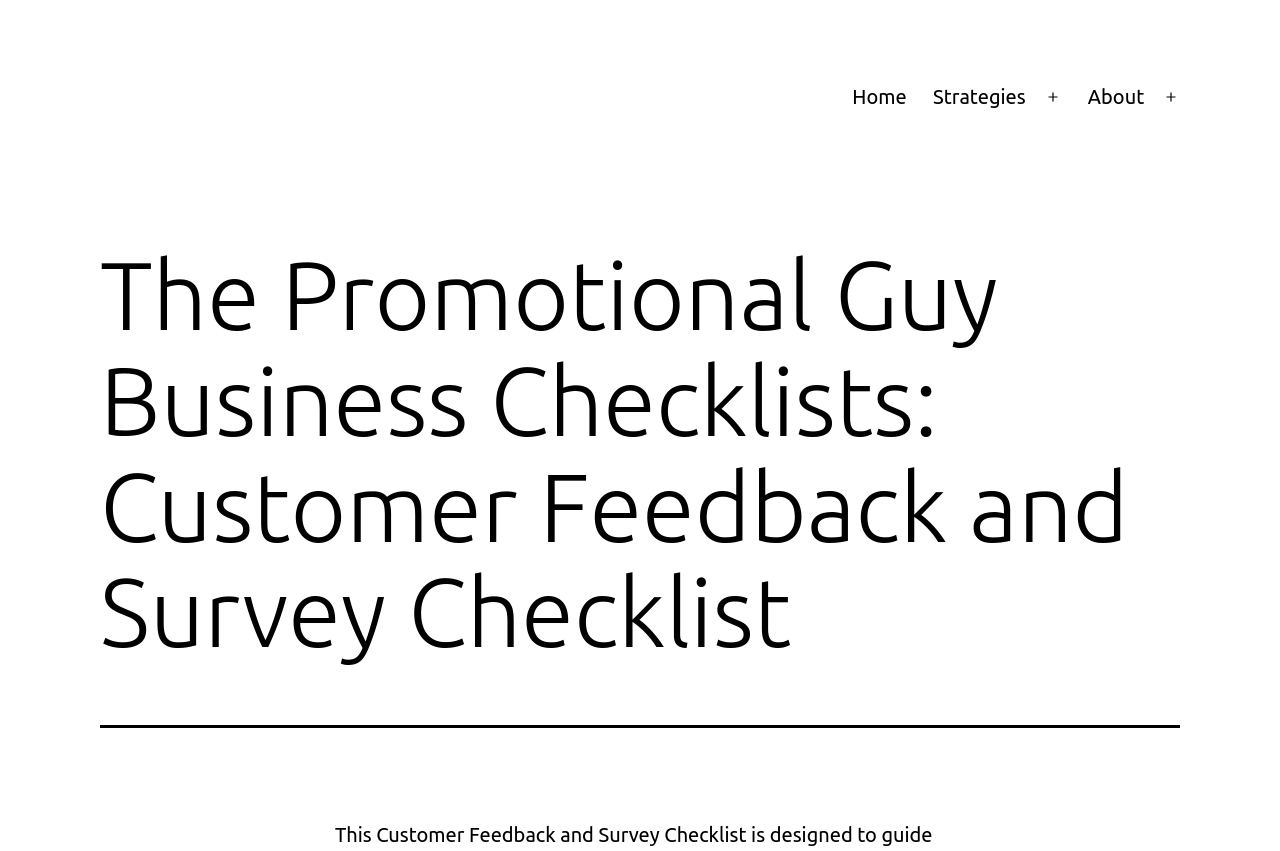What is the name of the business?
Please provide a detailed and thorough answer to the question.

I inferred this answer by looking at the top-most element of the webpage, which is the root element, and finding the text 'The Promotional Guy Business Checklists: Customer Feedback and Survey Checklist - The Promotional Guy | Content Strategies With Profitable Results'. This text suggests that 'The Promotional Guy' is the name of the business.